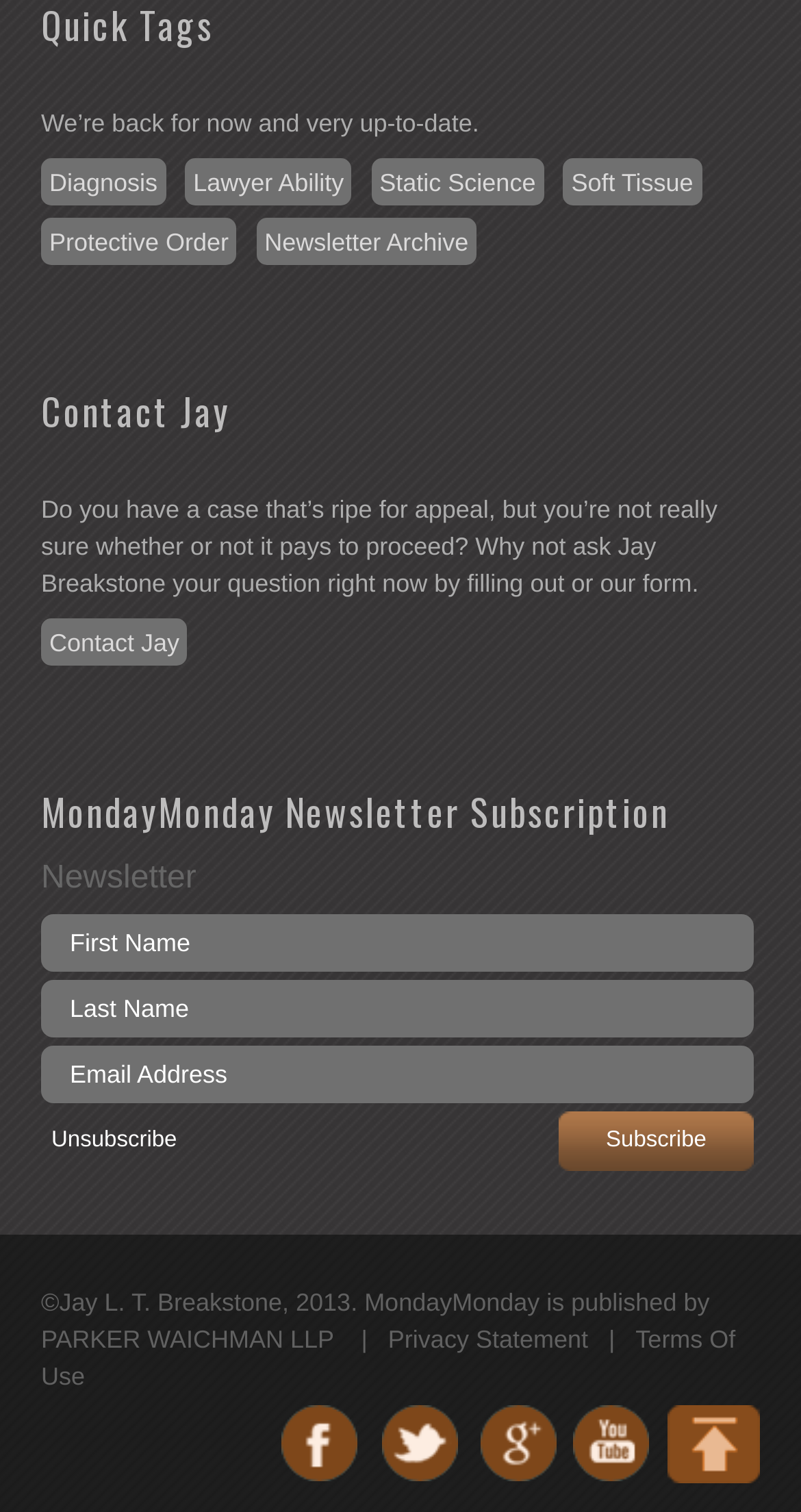Please identify the bounding box coordinates of the element on the webpage that should be clicked to follow this instruction: "Contact Jay". The bounding box coordinates should be given as four float numbers between 0 and 1, formatted as [left, top, right, bottom].

[0.051, 0.409, 0.234, 0.44]